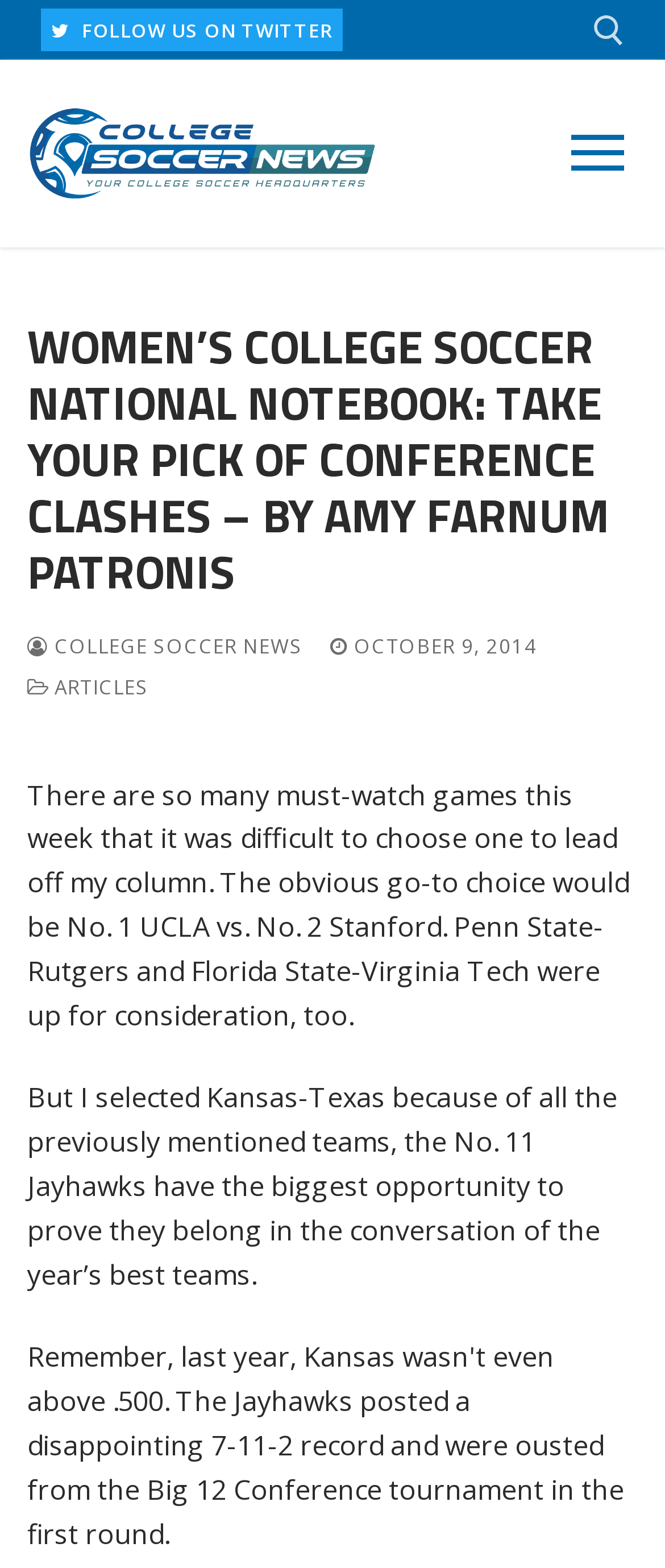Using the element description FOLLOW US ON TWITTER, predict the bounding box coordinates for the UI element. Provide the coordinates in (top-left x, top-left y, bottom-right x, bottom-right y) format with values ranging from 0 to 1.

[0.062, 0.005, 0.515, 0.033]